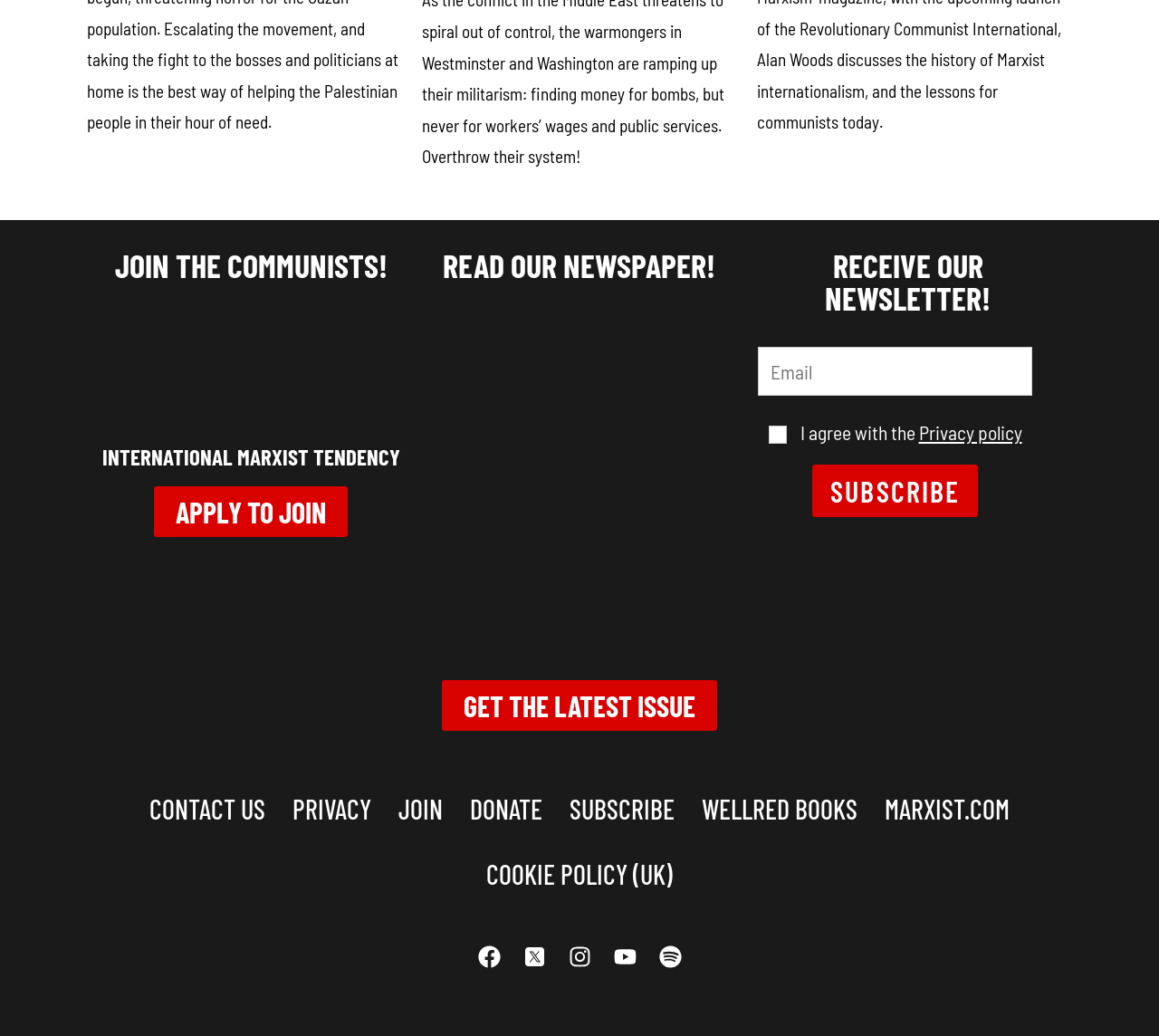Given the description of the UI element: "Contact us", predict the bounding box coordinates in the form of [left, top, right, bottom], with each value being a float between 0 and 1.

[0.117, 0.749, 0.241, 0.812]